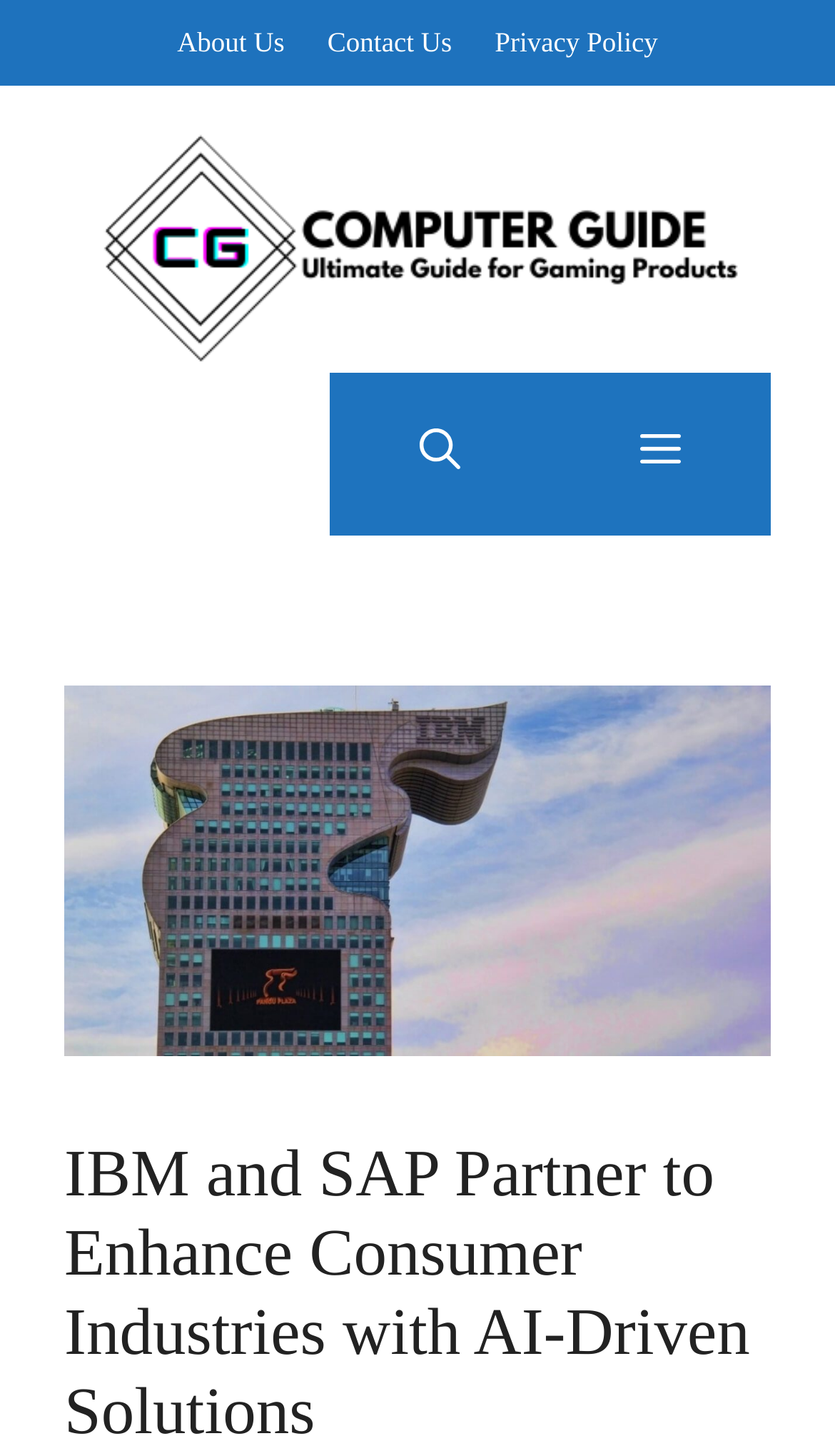Answer the question below with a single word or a brief phrase: 
How many links are in the navigation menu?

3